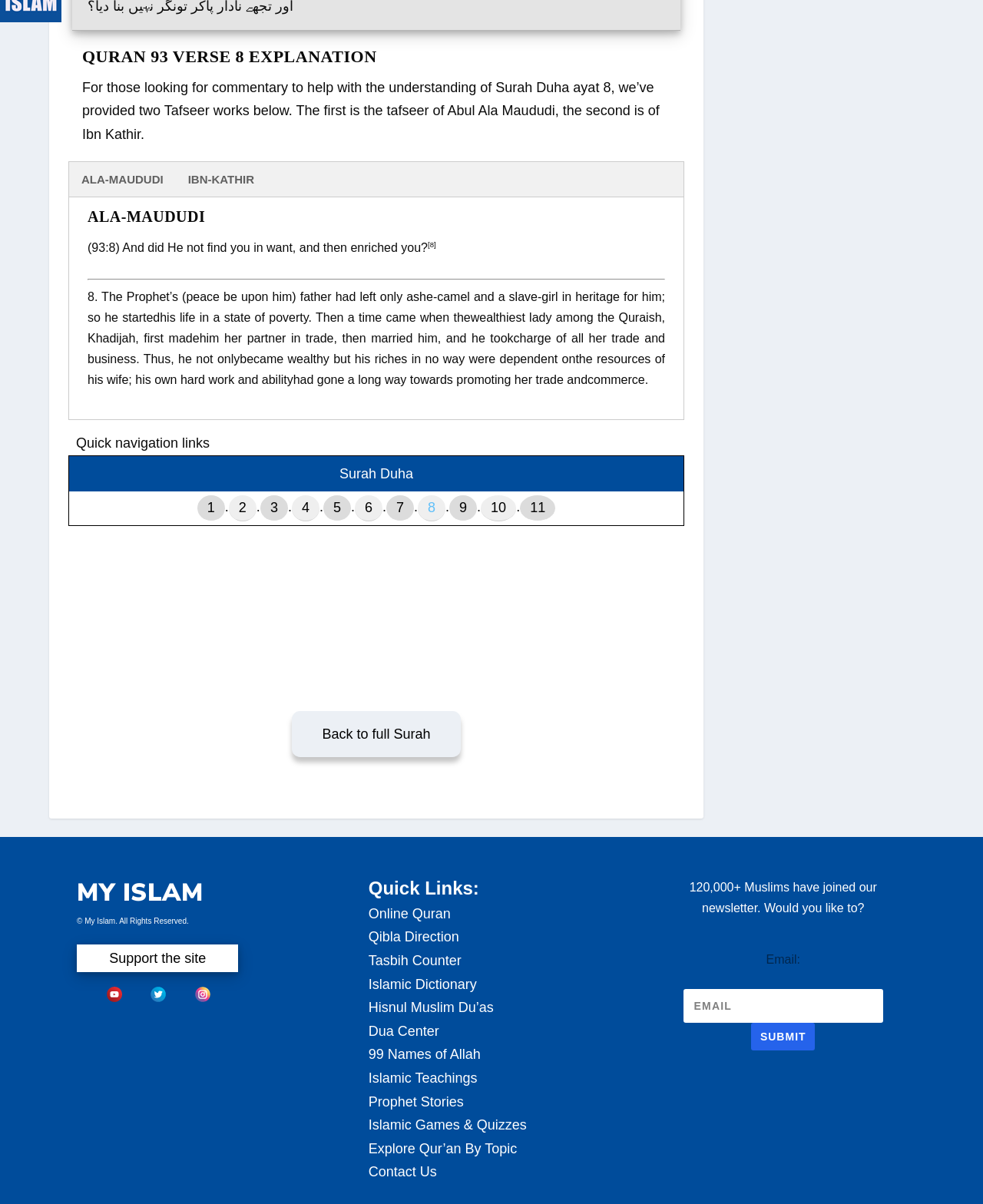Identify the coordinates of the bounding box for the element that must be clicked to accomplish the instruction: "Enter email address in the textbox".

[0.695, 0.822, 0.898, 0.85]